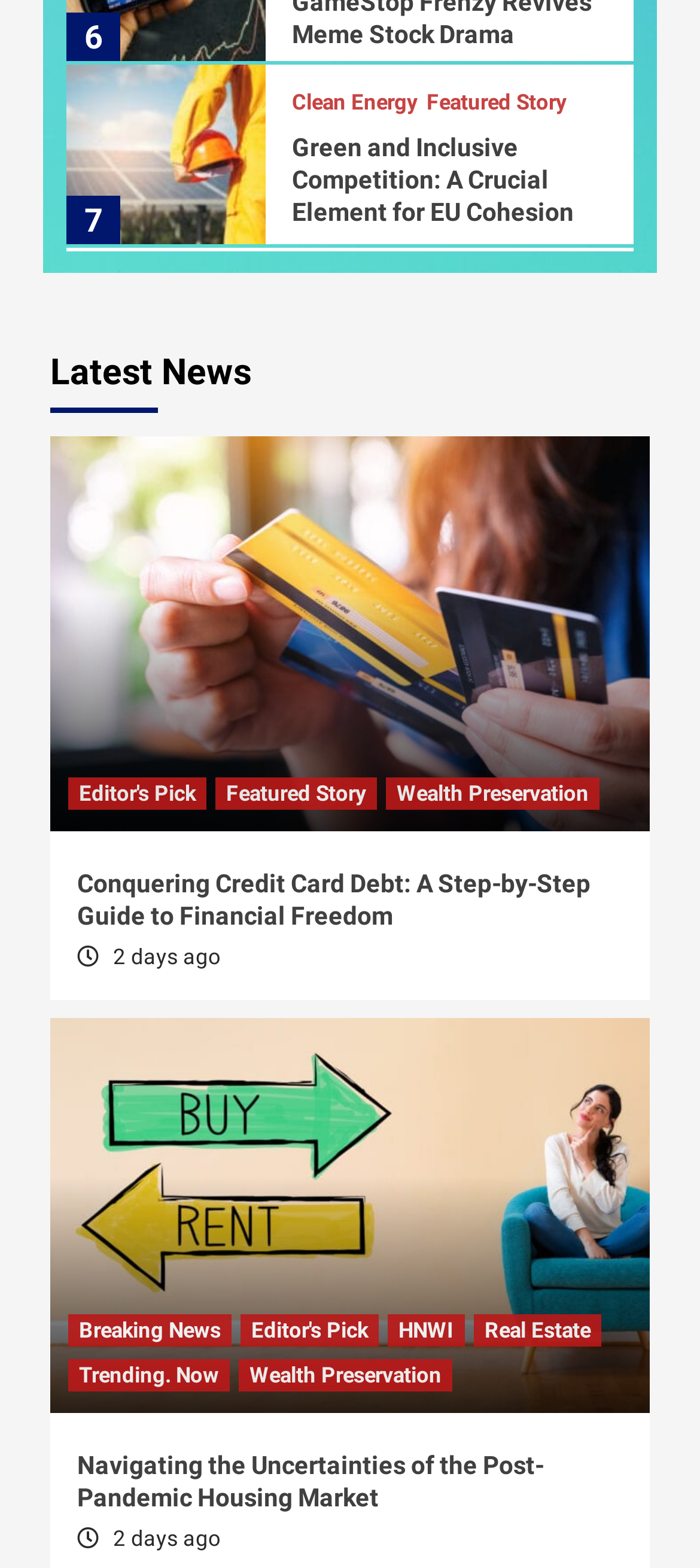How many days ago was the article 'Navigating the Uncertainties of the Post-Pandemic Housing Market' published?
Based on the image, answer the question with as much detail as possible.

The article 'Navigating the Uncertainties of the Post-Pandemic Housing Market' was published 2 days ago, as indicated by the text '2 days ago' below the article title.